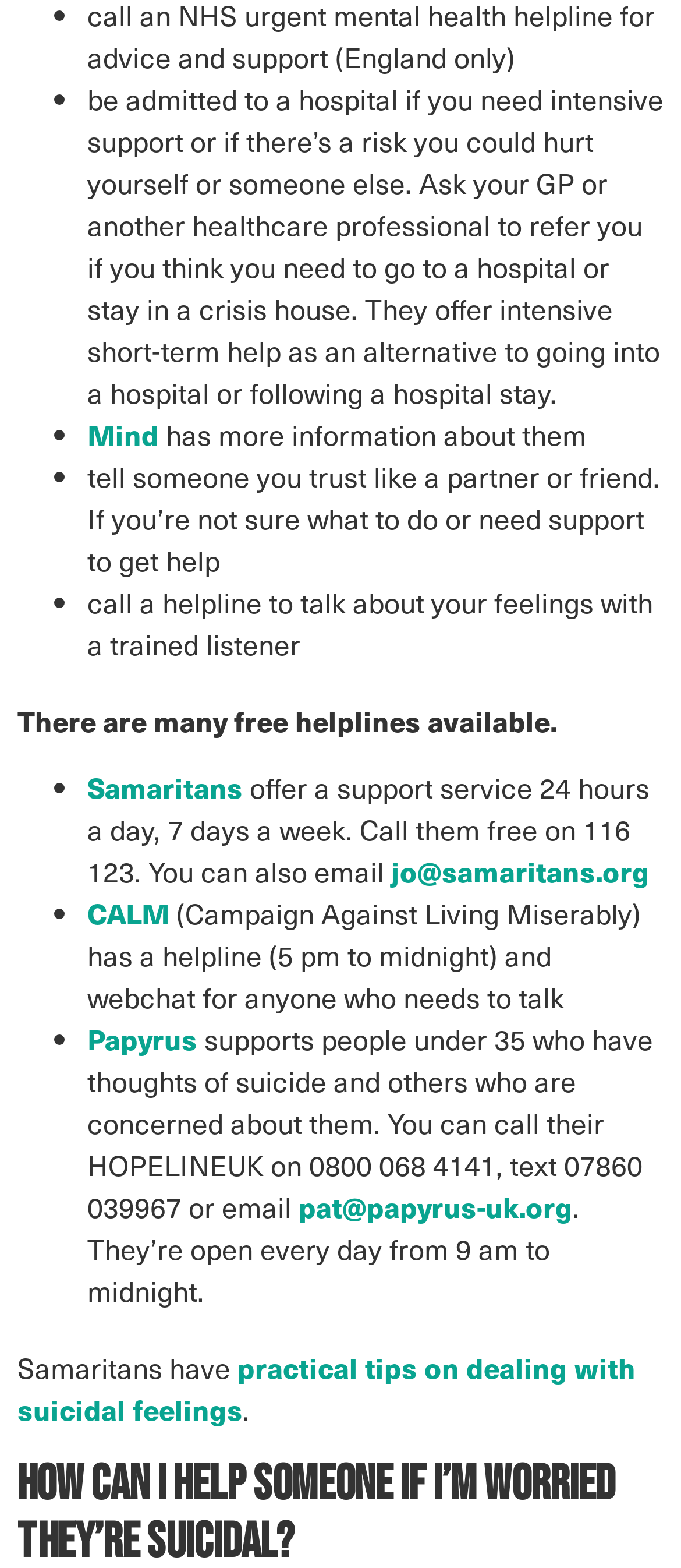Use a single word or phrase to answer the question:
How many helplines are mentioned?

Three